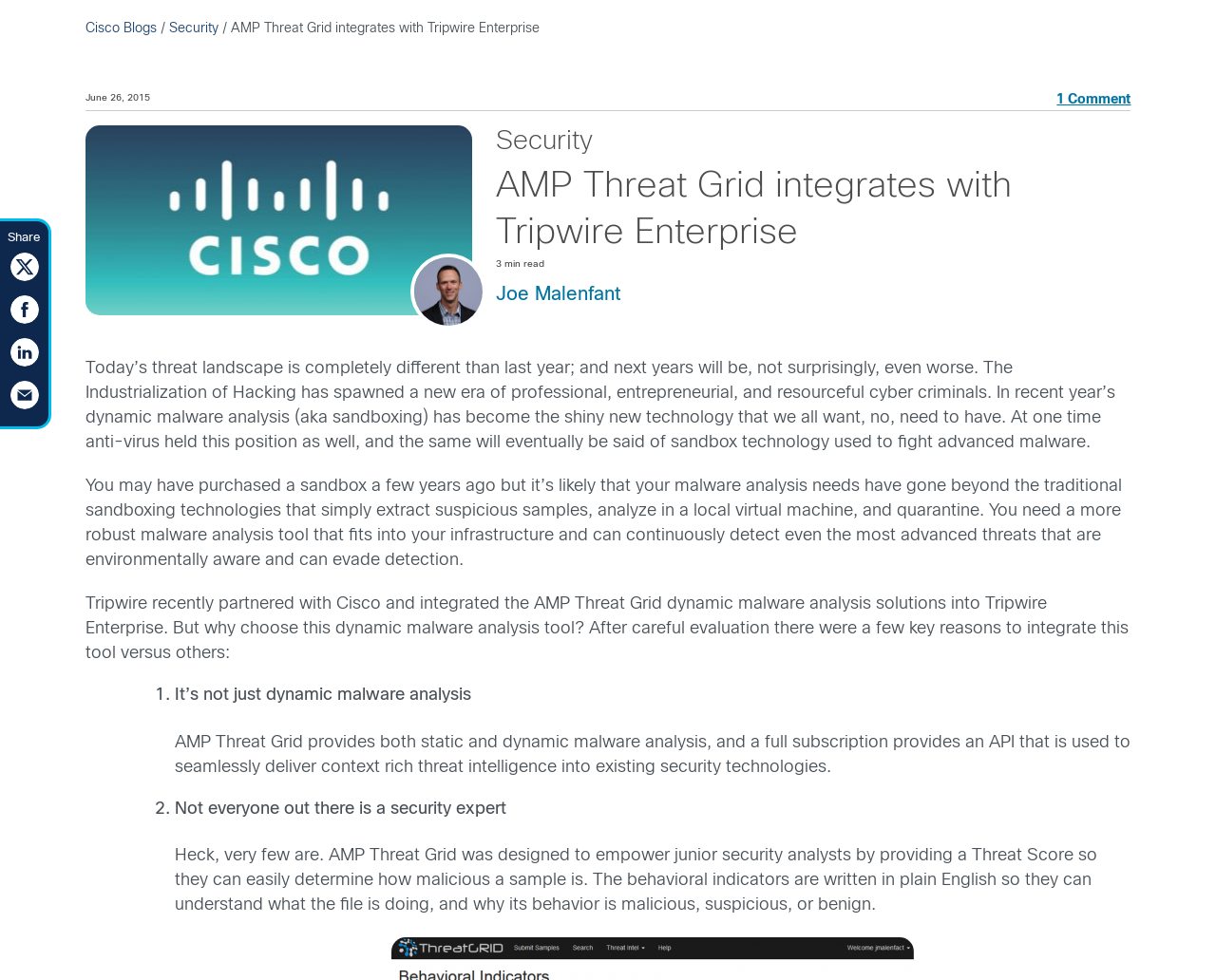What is the date of the blog post?
Give a detailed explanation using the information visible in the image.

I found the date of the blog post by looking at the static text element with the content 'June 26, 2015' which is located below the header and above the separator element.